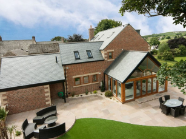Please give a succinct answer using a single word or phrase:
Where is the project located?

Durham